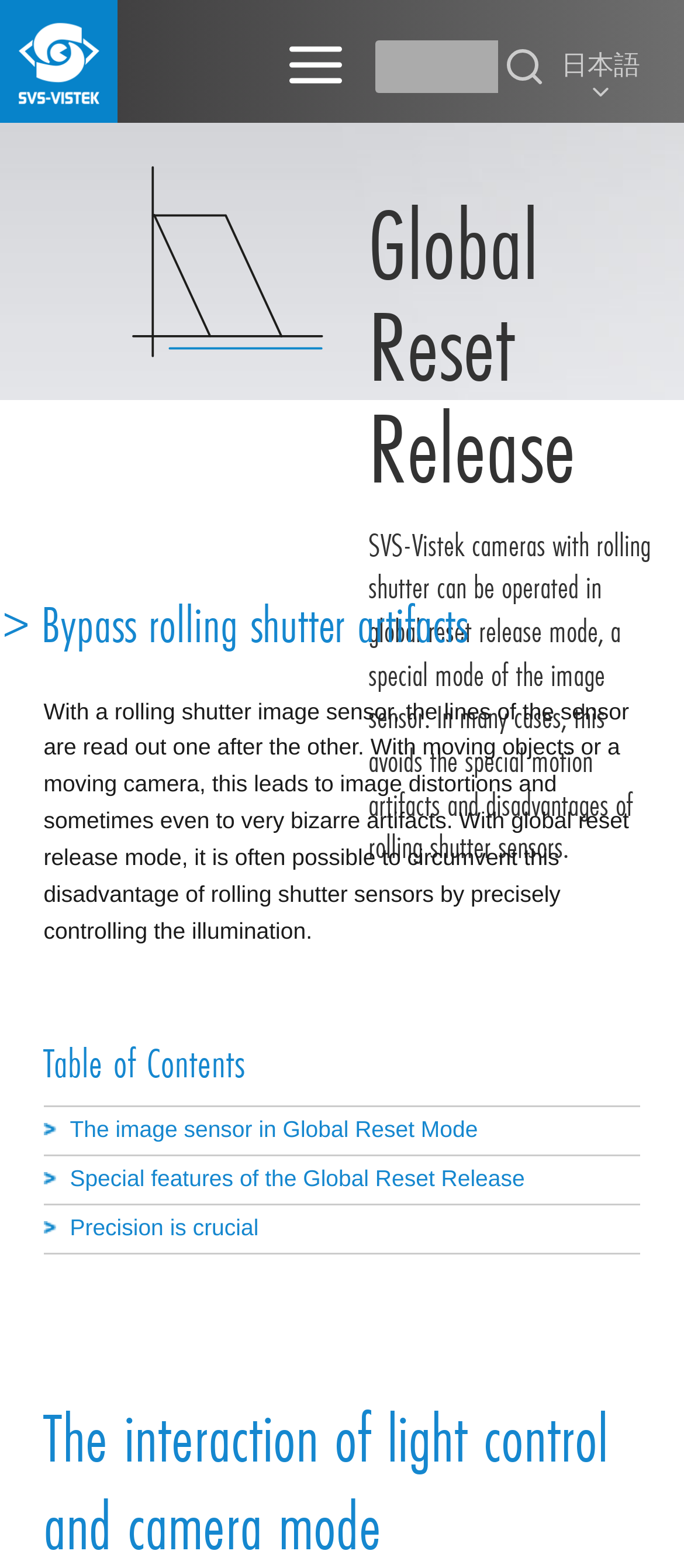Produce an elaborate caption capturing the essence of the webpage.

The webpage is about the "Global Reset Release" mode for operating rolling shutter image sensors, particularly useful when used with strobe light. 

At the top left corner, there is a link to "goto main content". Next to it, a navigation menu labeled "Hauptmenu" spans across the top of the page. Within this menu, there are a few buttons, including one for the Japanese language and a "menu" button with an accompanying icon. A logo for "SVS-Vistek" is also present, along with a search textbox and a "Suchen" (search) icon.

Below the navigation menu, a prominent heading reads "Global Reset Release". A paragraph of text explains that this mode is a special operation for rolling shutter image sensors, which can help avoid motion artifacts and disadvantages. 

Underneath this paragraph, there is a subheading "Bypass rolling shutter artifacts". The following text describes the issues with rolling shutter image sensors, such as image distortions and artifacts, and how the global reset release mode can help circumvent these problems.

Further down, there is a section with a "Table of Contents" heading, followed by three links to related topics: "The image sensor in Global Reset Mode", "Special features of the Global Reset Release", and "Precision is crucial".